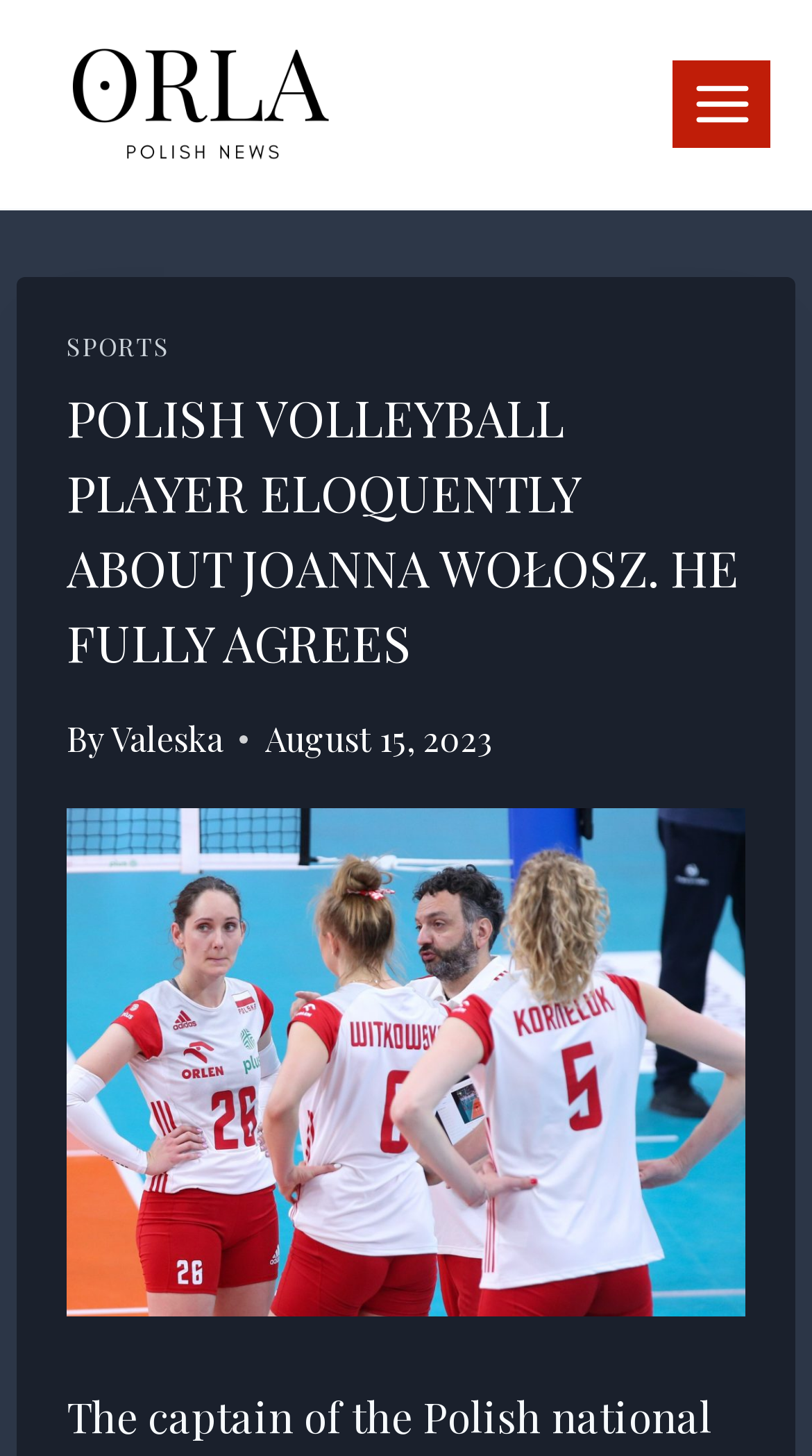What is the category of the article?
Answer the question with detailed information derived from the image.

The category of the article is mentioned in the link element, which is 'SPORTS'. This element is located in the menu section of the webpage.